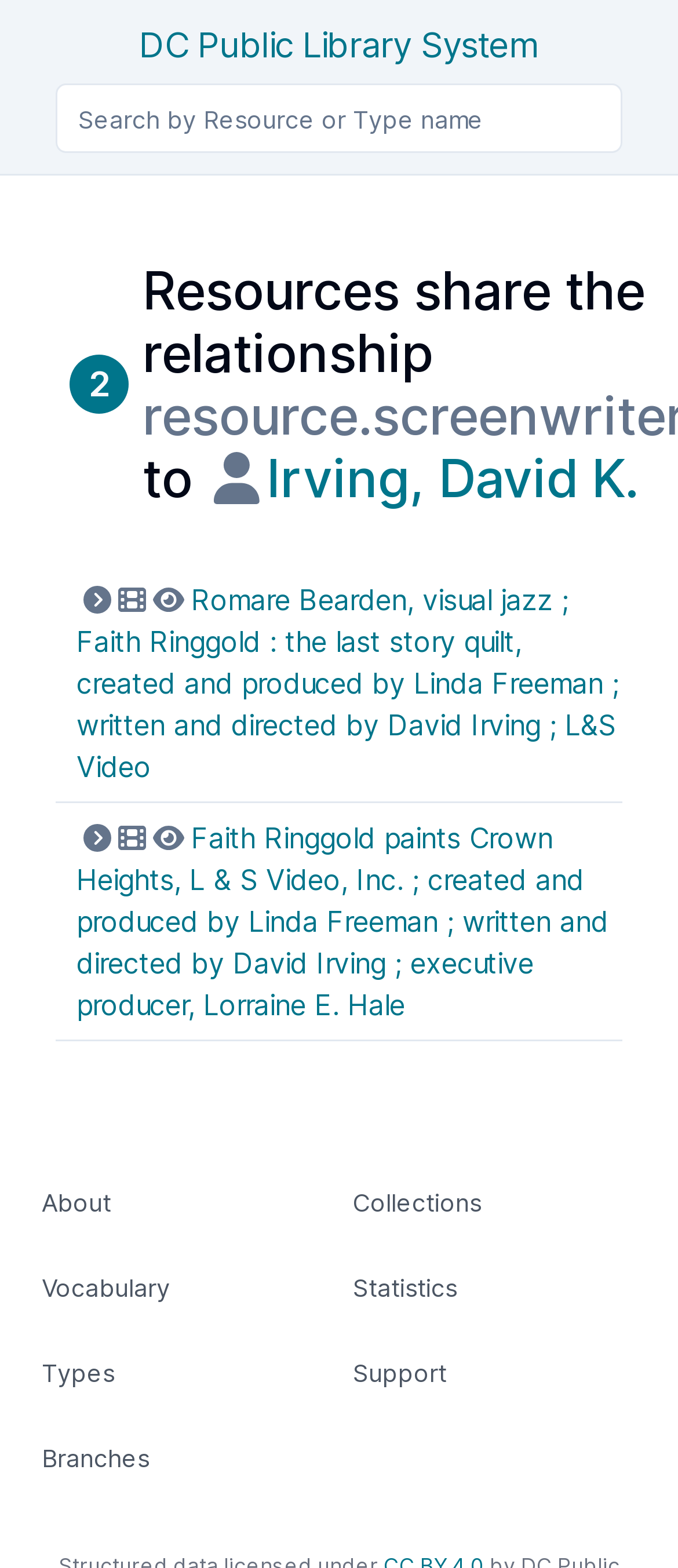Explain the webpage's design and content in an elaborate manner.

The webpage is an open data platform that grows library visibility through a collaboration of thousands of libraries and their service providers. At the top of the page, there is a heading that reads "DC Public Library System" with a link to the same name. Below this heading, there is a search bar that spans most of the page's width, where users can search by resource or type name.

On the left side of the page, there is a list of links, including "Irving, David K." and two links to videos, "Romare Bearden, visual jazz ; Faith Ringgold : the last story quilt" and "Faith Ringgold paints Crown Heights". These links are stacked vertically, with the first link at the top and the second link below it.

At the bottom of the page, there is a footer navigation section with several links, including "About", "Vocabulary", "Types", "Branches", "Collections", "Statistics", and "Support". These links are divided into two columns, with the first four links on the left and the last four links on the right.